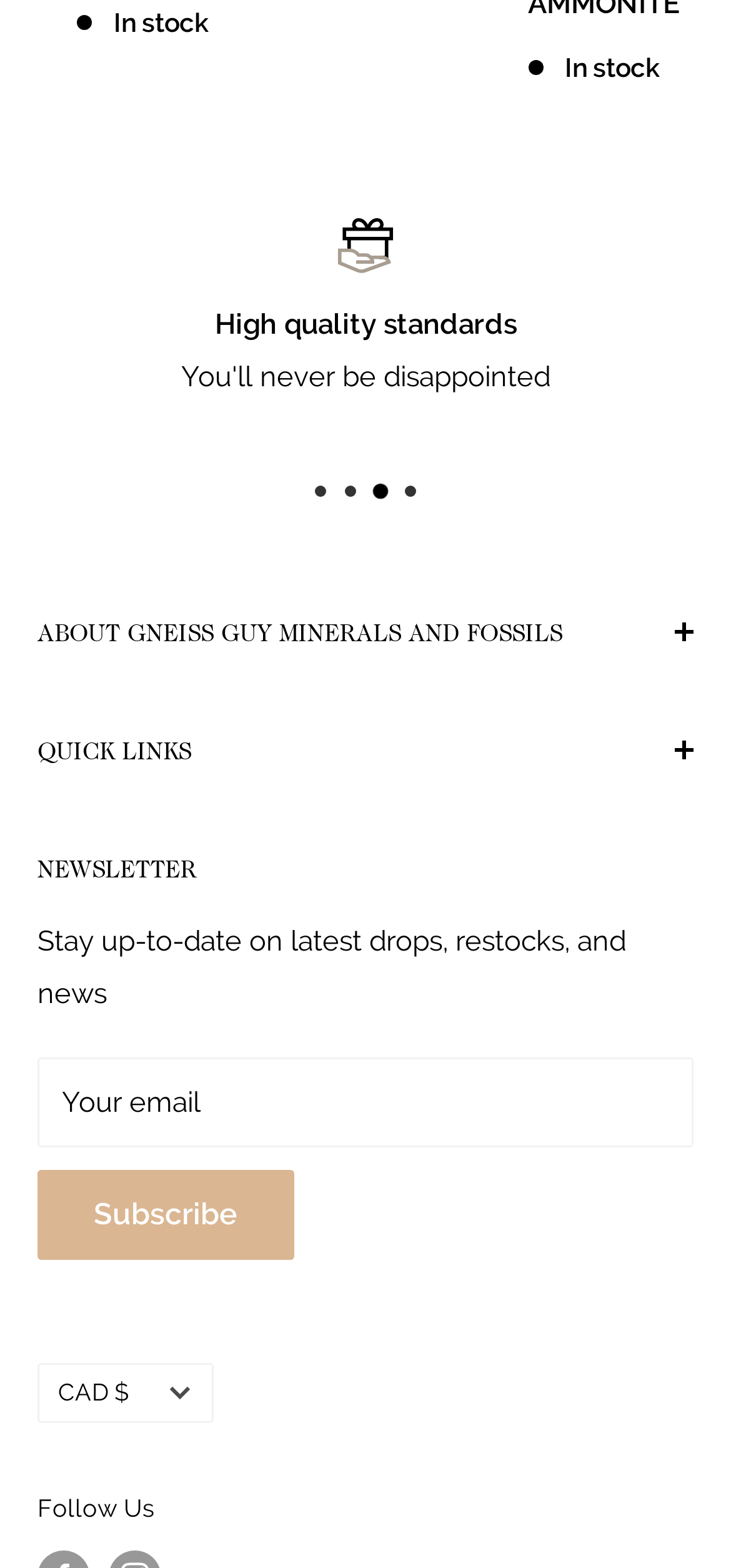Look at the image and give a detailed response to the following question: What is the purpose of the button 'ABOUT GNEISS GUY MINERALS AND FOSSILS'?

The button 'ABOUT GNEISS GUY MINERALS AND FOSSILS' is likely to lead to a page that provides information about the company, its history, and its mission, allowing users to learn more about the company.